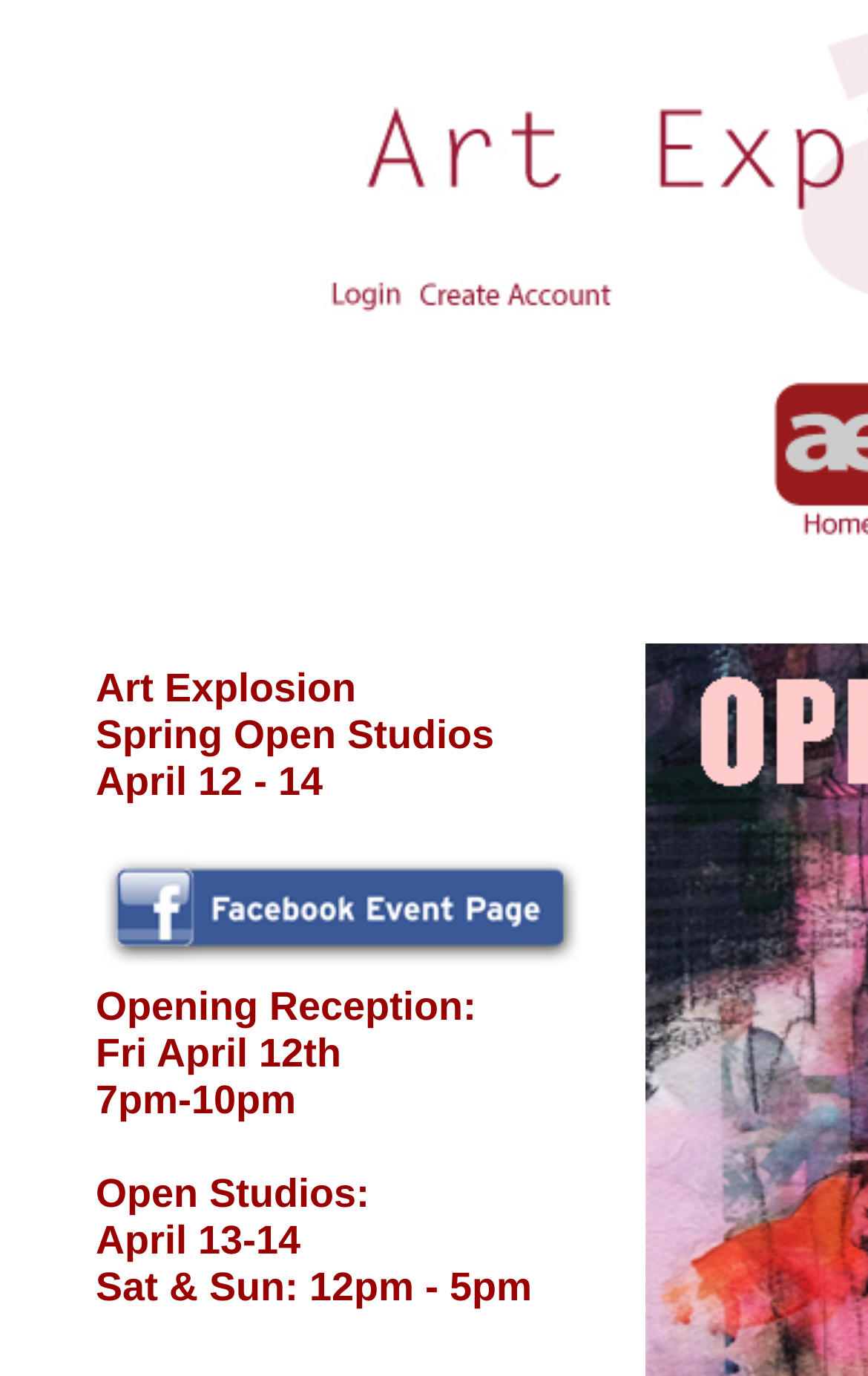What are the open studio hours on Saturday and Sunday?
Using the details from the image, give an elaborate explanation to answer the question.

I looked at the heading element that contains the text 'Art Explosion Spring Open Studios April 12 - 14 ...'. Within this heading, I found a static text element that says 'Sat & Sun: 12pm - 5pm', which indicates the open studio hours on Saturday and Sunday.